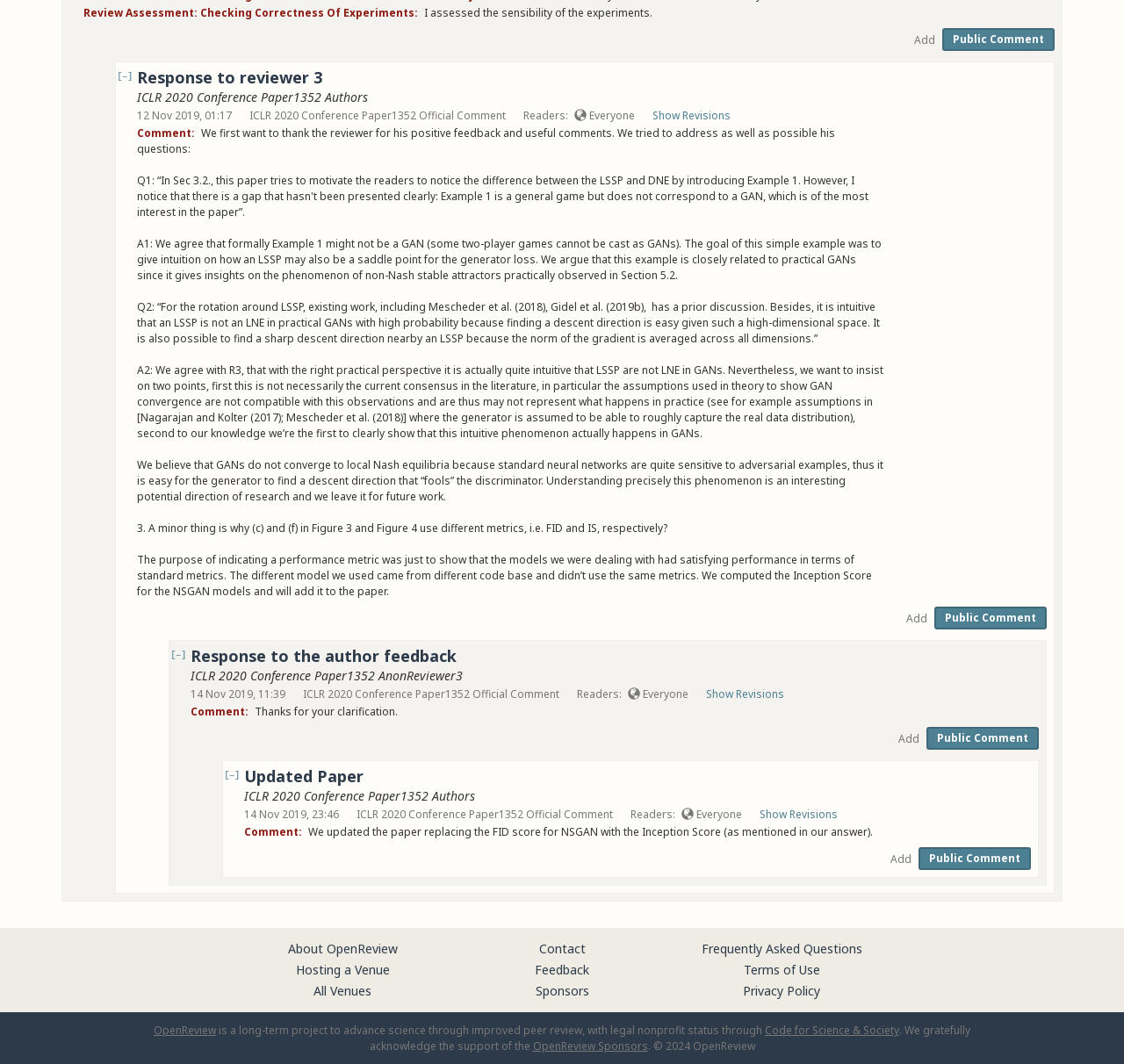What is the purpose of the 'Show Revisions' link?
Please answer the question with a detailed and comprehensive explanation.

I inferred the answer by looking at the context in which the 'Show Revisions' link appears, which is associated with comments and official comments, suggesting that it allows users to view revisions made to the comments.